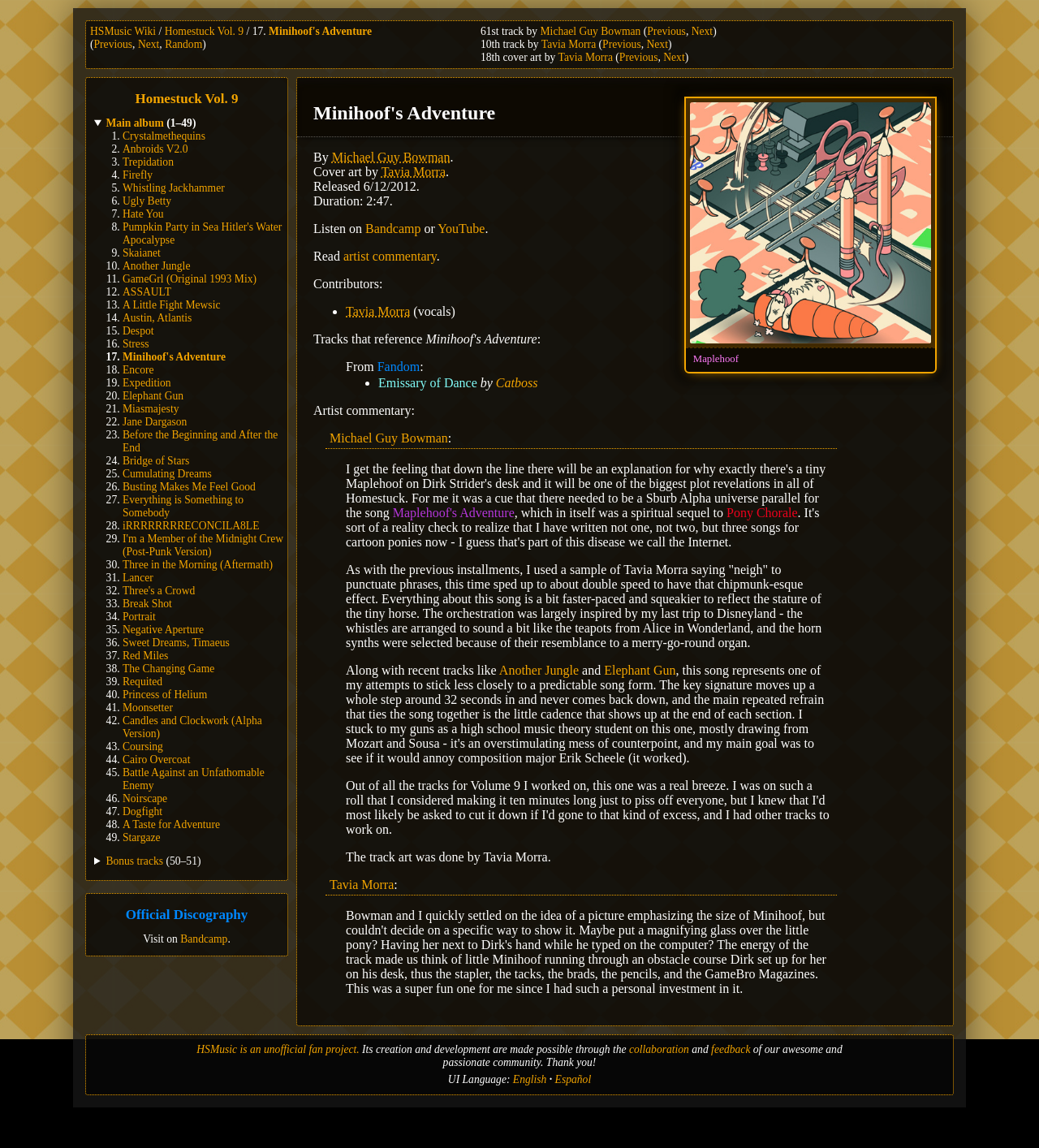Determine the coordinates of the bounding box that should be clicked to complete the instruction: "go to home page". The coordinates should be represented by four float numbers between 0 and 1: [left, top, right, bottom].

None